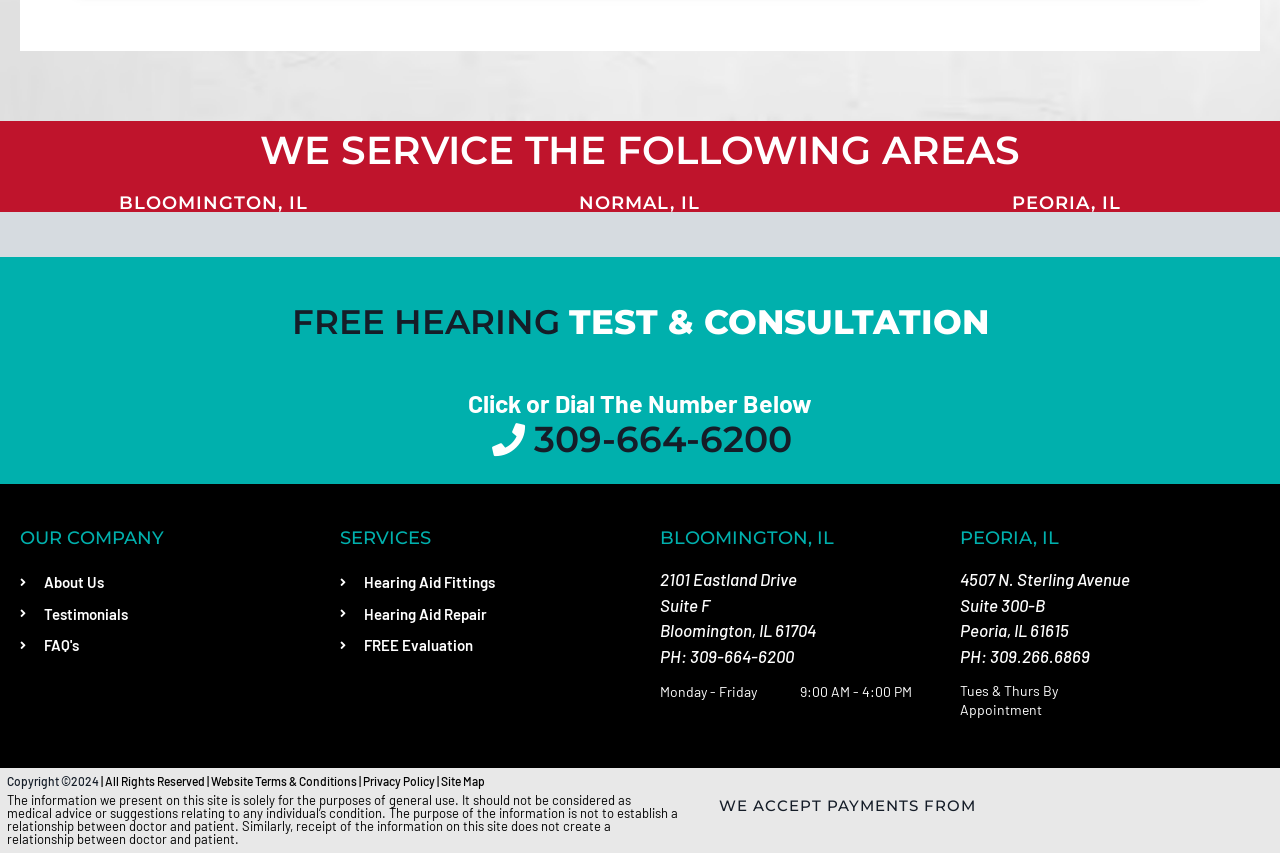What are the office hours for the Bloomington location?
Look at the image and provide a short answer using one word or a phrase.

Monday - Friday, 9:00 AM - 4:00 PM